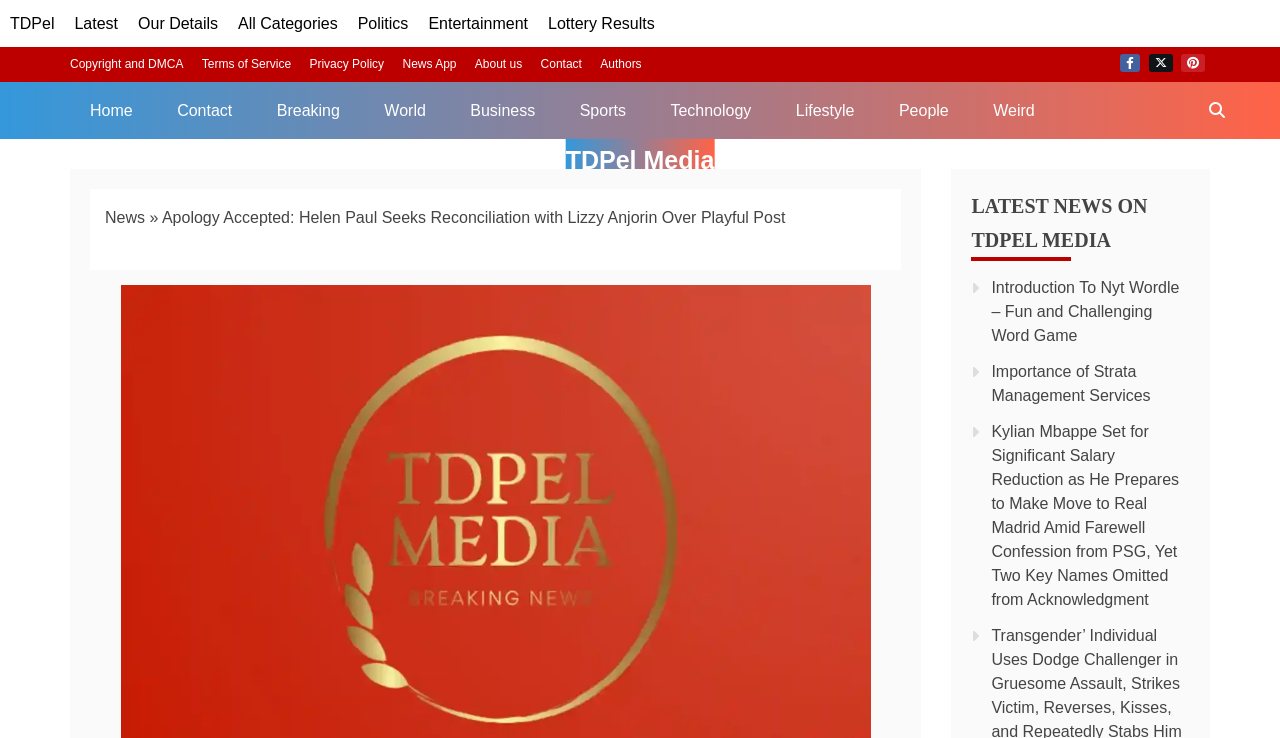Give a concise answer of one word or phrase to the question: 
How many social media links are at the bottom of the webpage?

3